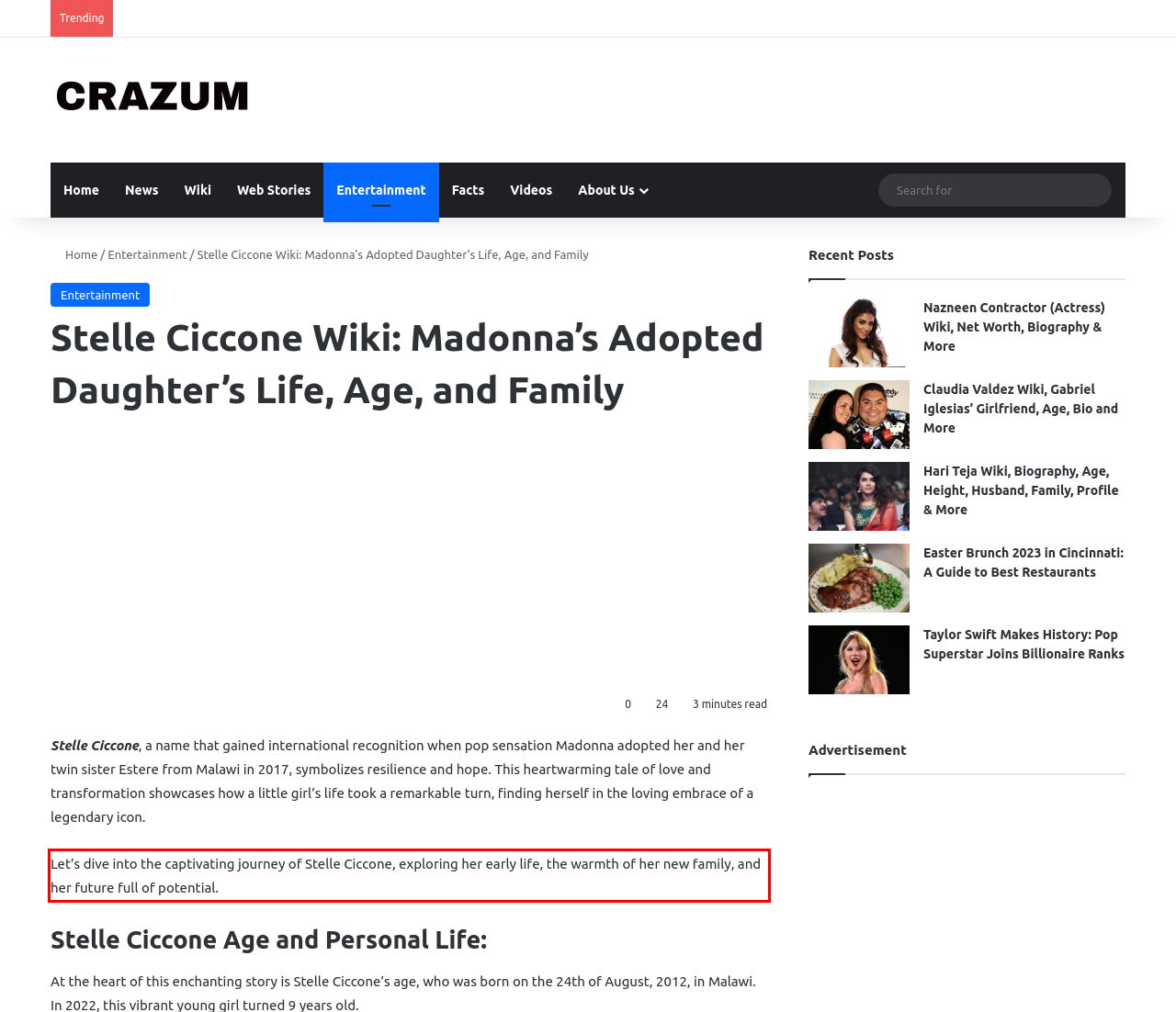Look at the provided screenshot of the webpage and perform OCR on the text within the red bounding box.

Let’s dive into the captivating journey of Stelle Ciccone, exploring her early life, the warmth of her new family, and her future full of potential.